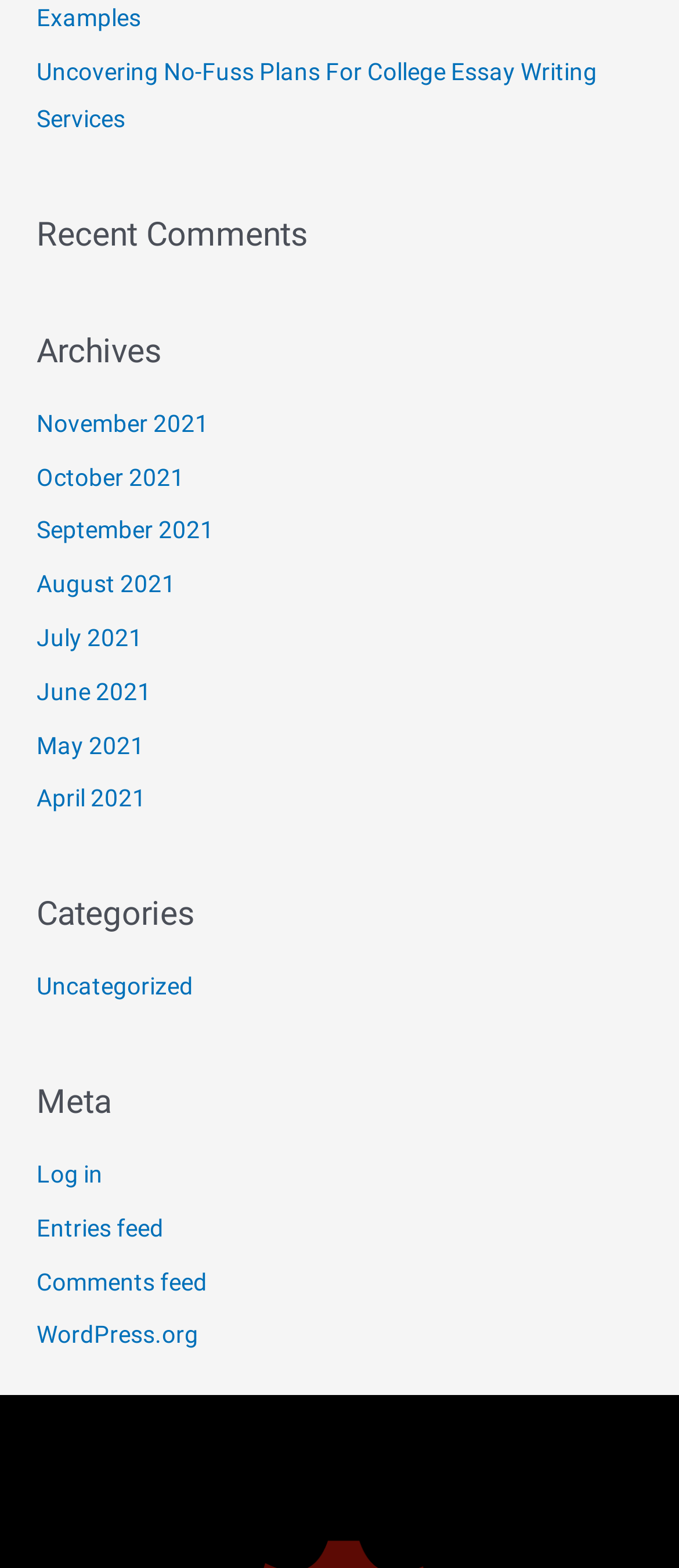Given the element description Entries feed, predict the bounding box coordinates for the UI element in the webpage screenshot. The format should be (top-left x, top-left y, bottom-right x, bottom-right y), and the values should be between 0 and 1.

[0.054, 0.774, 0.241, 0.792]